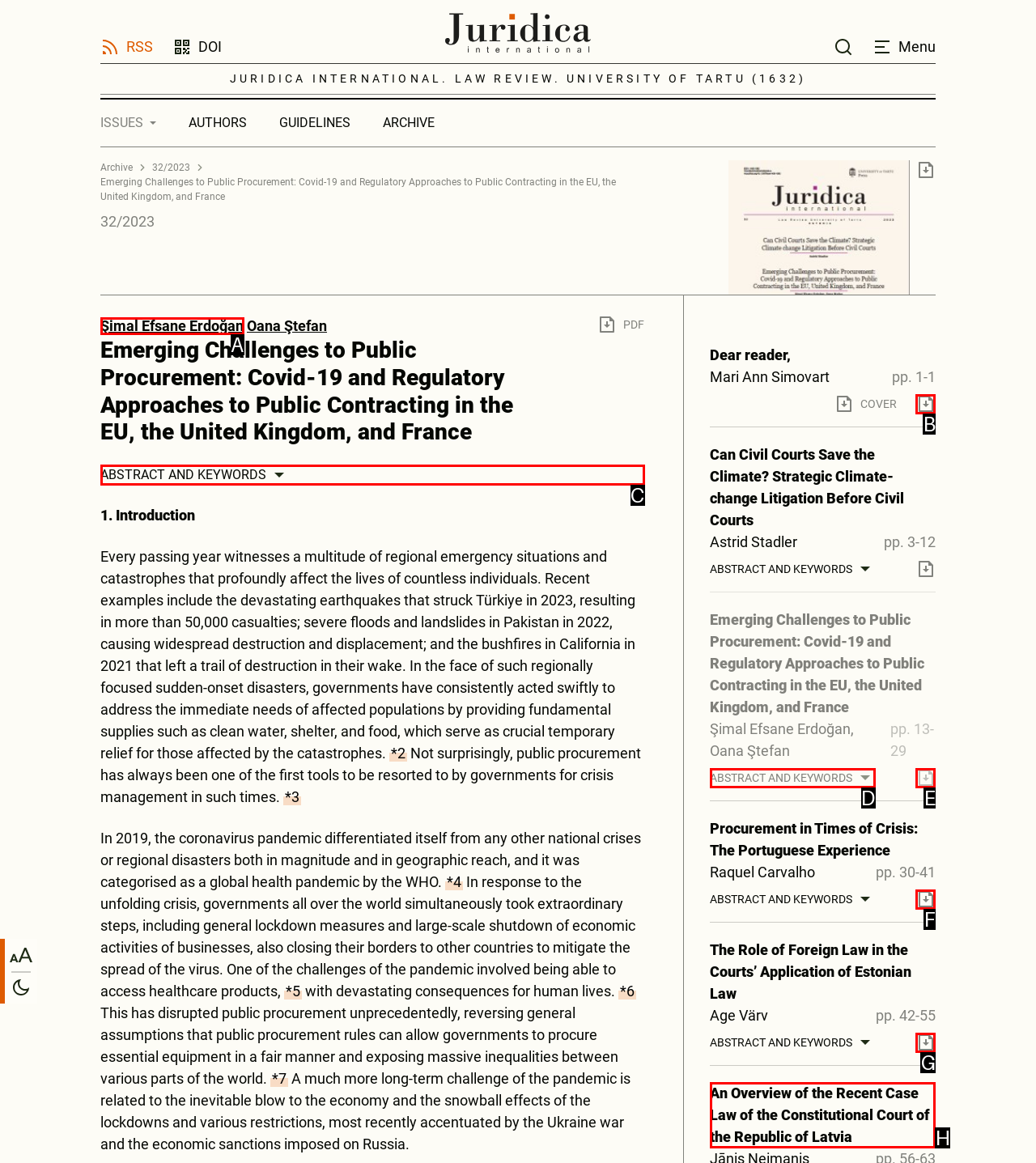Choose the letter of the option that needs to be clicked to perform the task: Click the 'ABSTRACT AND KEYWORDS' button. Answer with the letter.

C